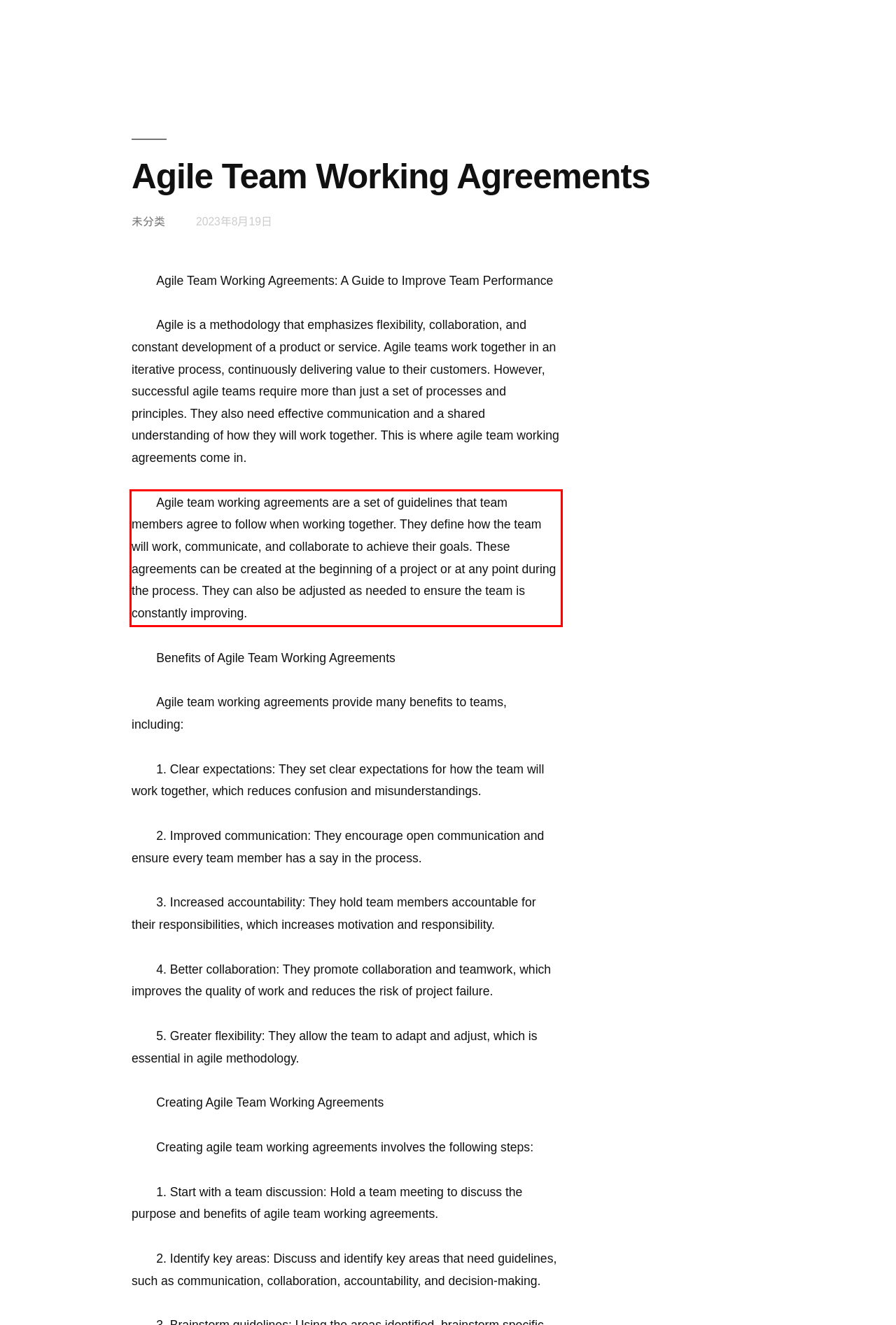In the screenshot of the webpage, find the red bounding box and perform OCR to obtain the text content restricted within this red bounding box.

Agile team working agreements are a set of guidelines that team members agree to follow when working together. They define how the team will work, communicate, and collaborate to achieve their goals. These agreements can be created at the beginning of a project or at any point during the process. They can also be adjusted as needed to ensure the team is constantly improving.